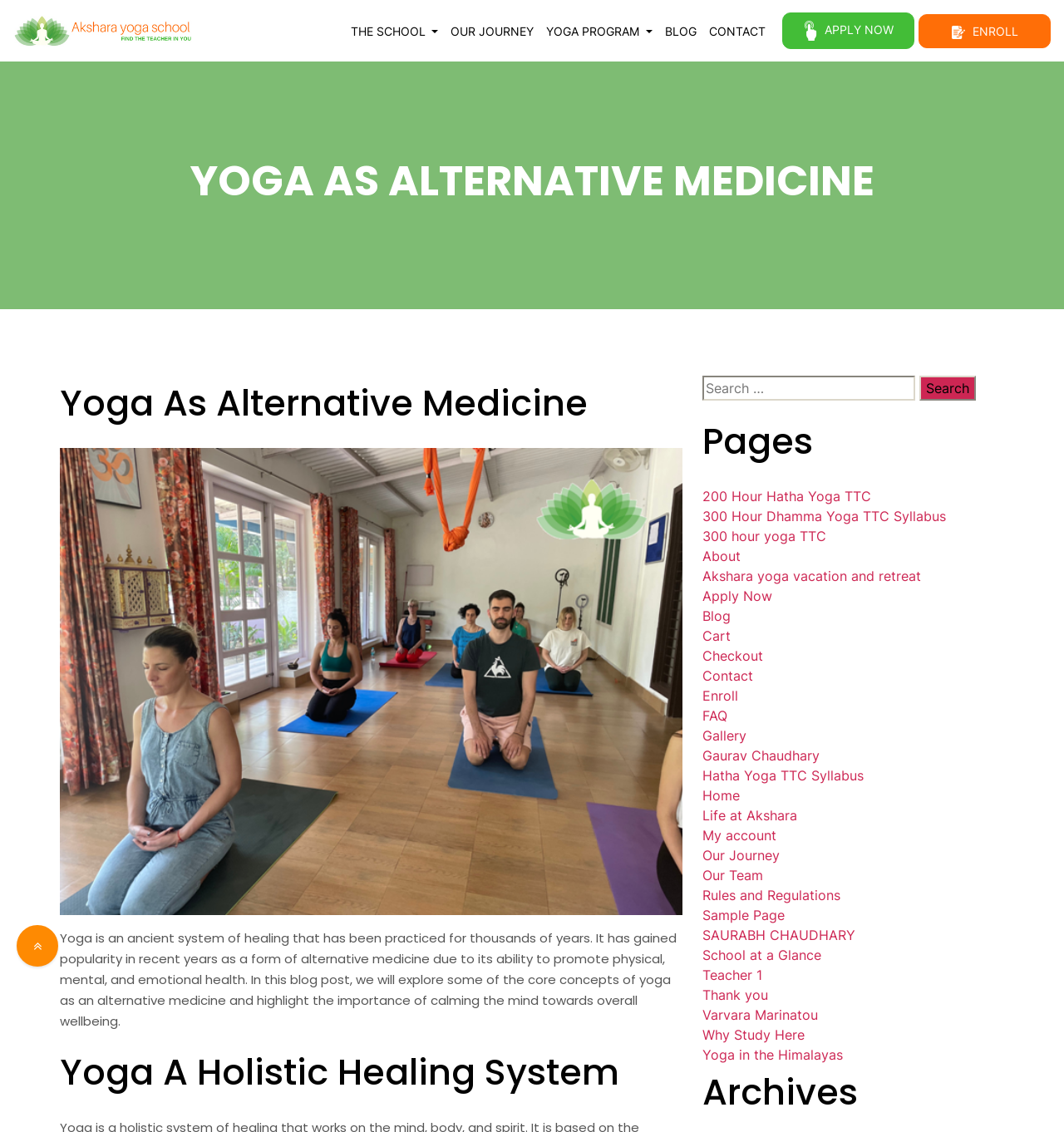Answer the question using only a single word or phrase: 
What is the function of the search box?

to search for content